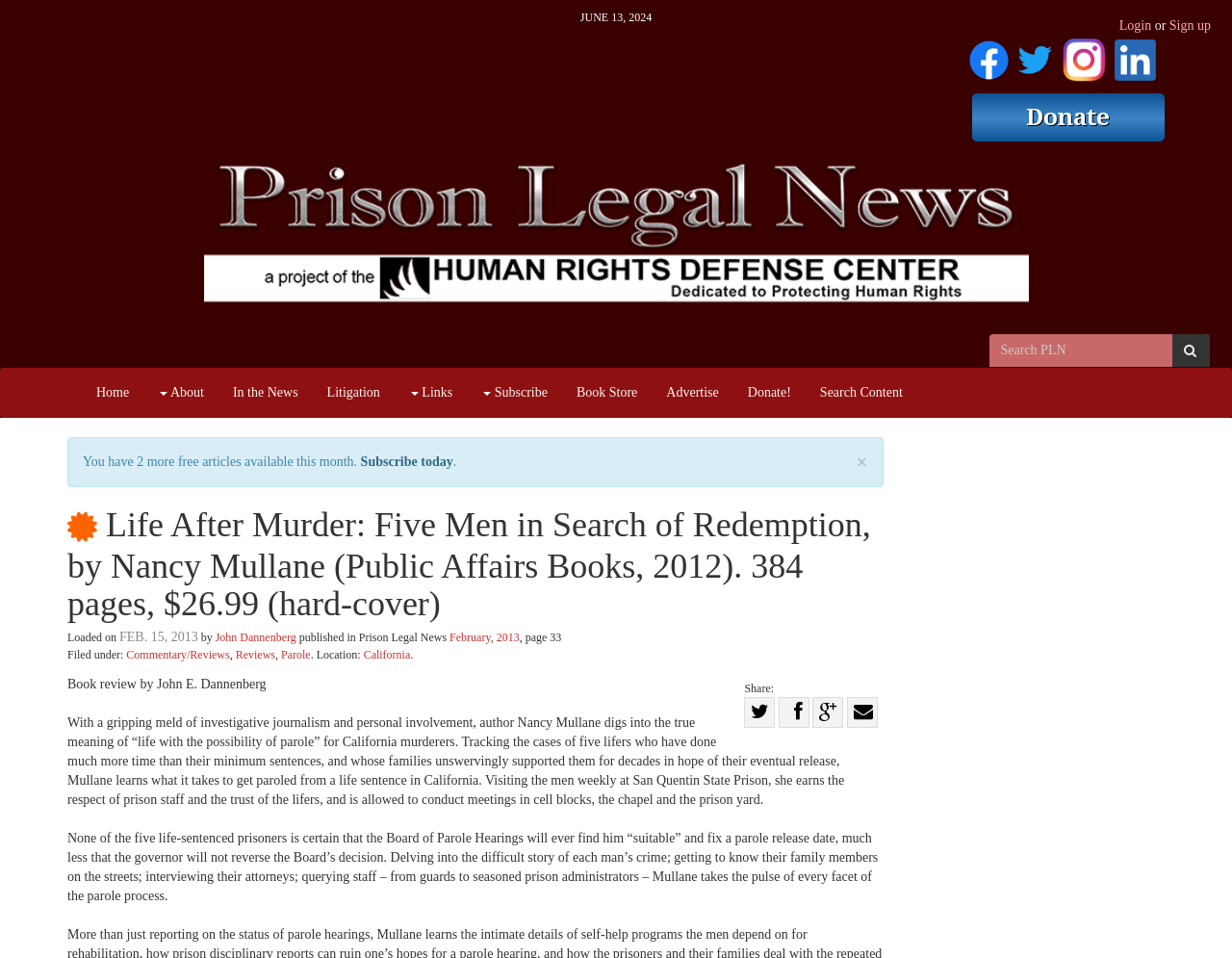Please identify the coordinates of the bounding box that should be clicked to fulfill this instruction: "Read the blog".

None